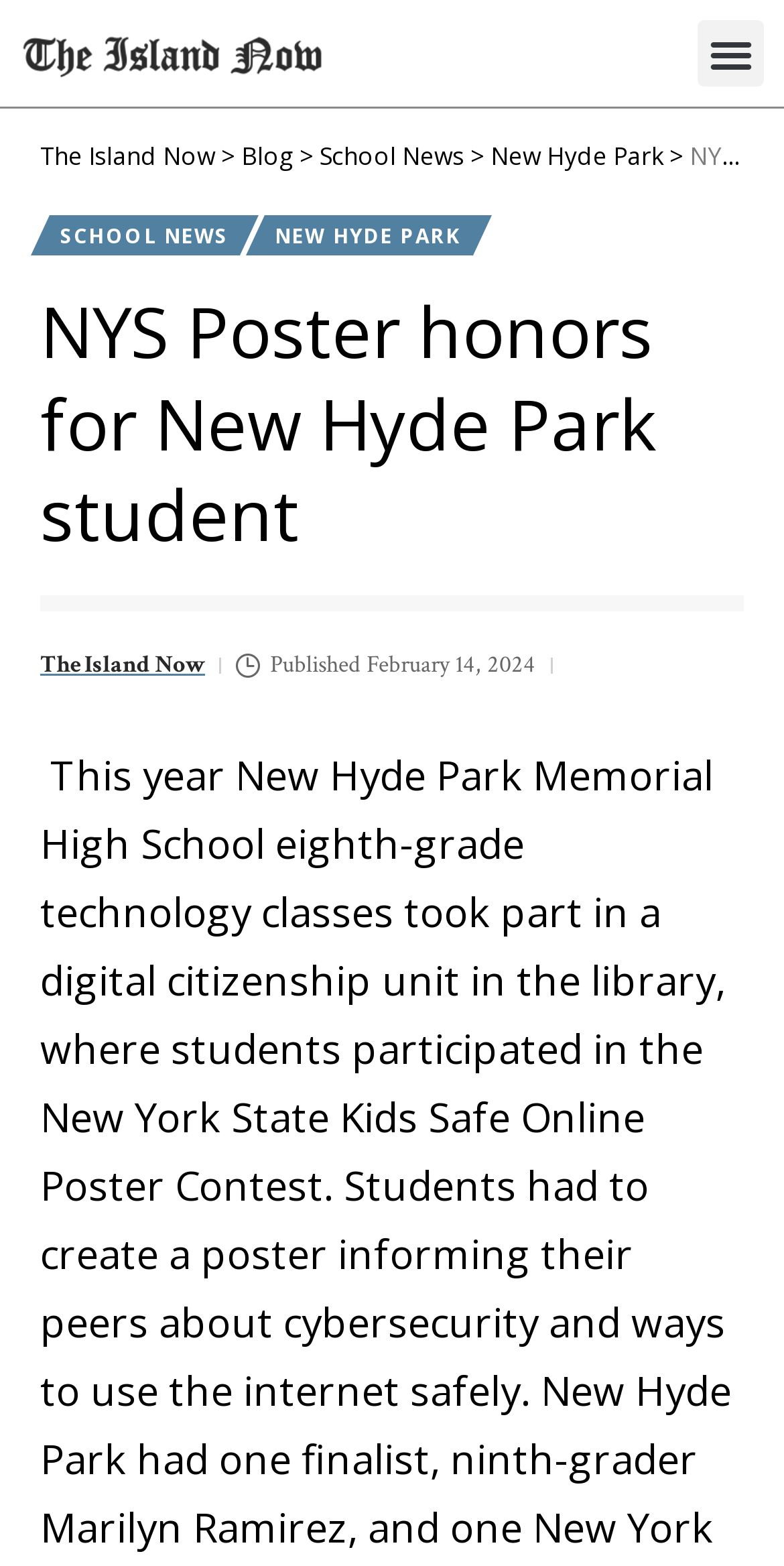Provide a brief response to the question using a single word or phrase: 
What is the date of publication of the article?

February 14, 2024